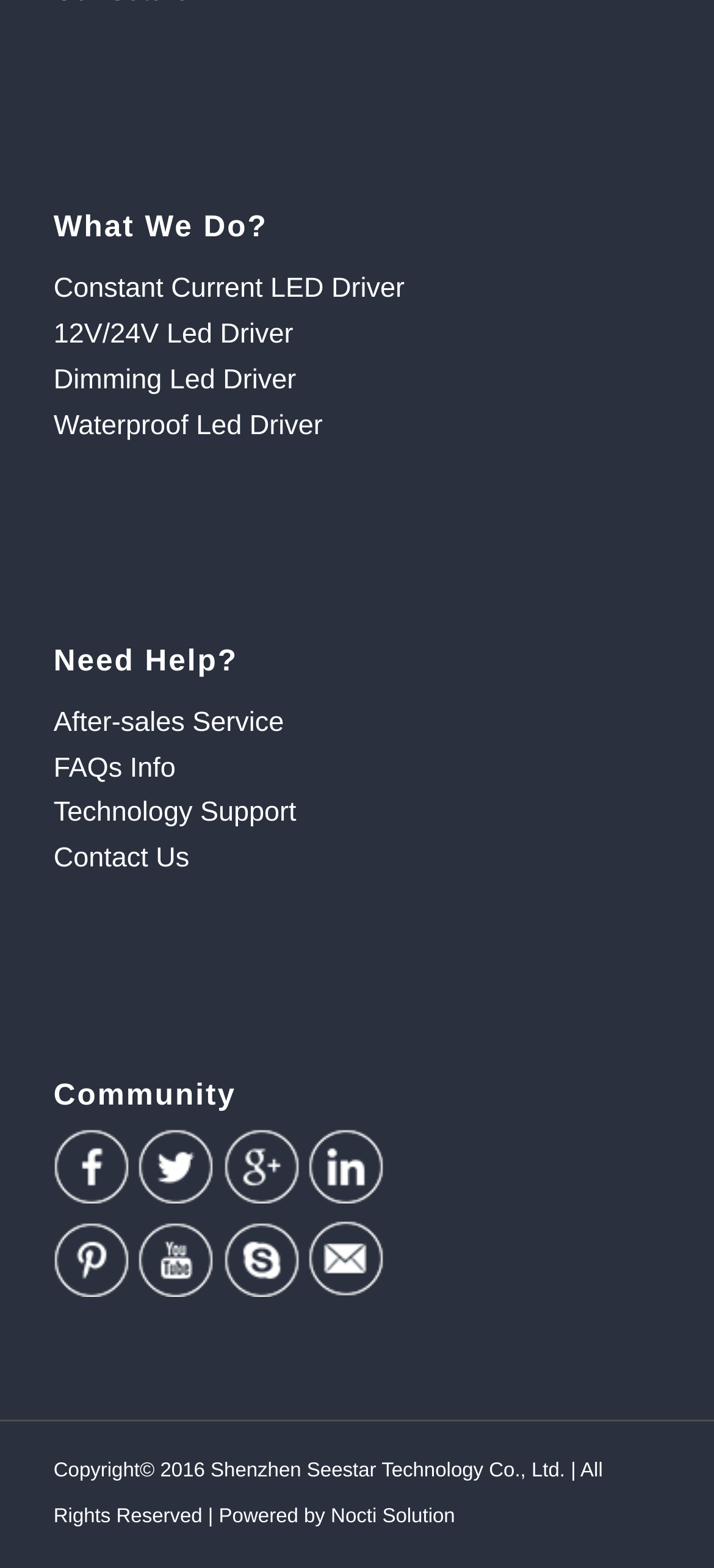Specify the bounding box coordinates of the area to click in order to execute this command: 'Check Copyright information'. The coordinates should consist of four float numbers ranging from 0 to 1, and should be formatted as [left, top, right, bottom].

[0.075, 0.93, 0.844, 0.973]